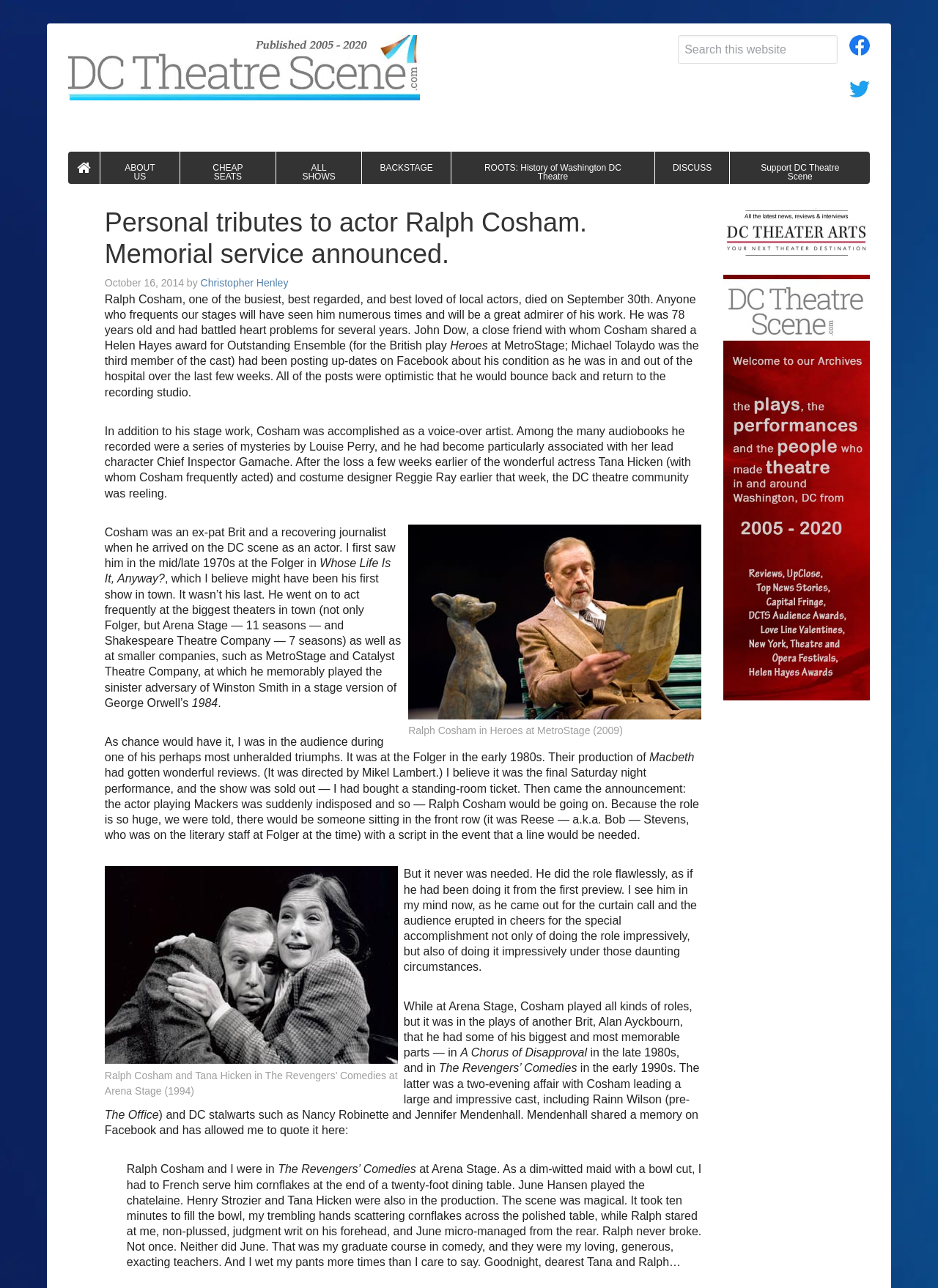Using the details in the image, give a detailed response to the question below:
What is the name of the actor who passed away?

The webpage is a tribute to actor Ralph Cosham, and the text mentions that he died on September 30th, so the answer is Ralph Cosham.